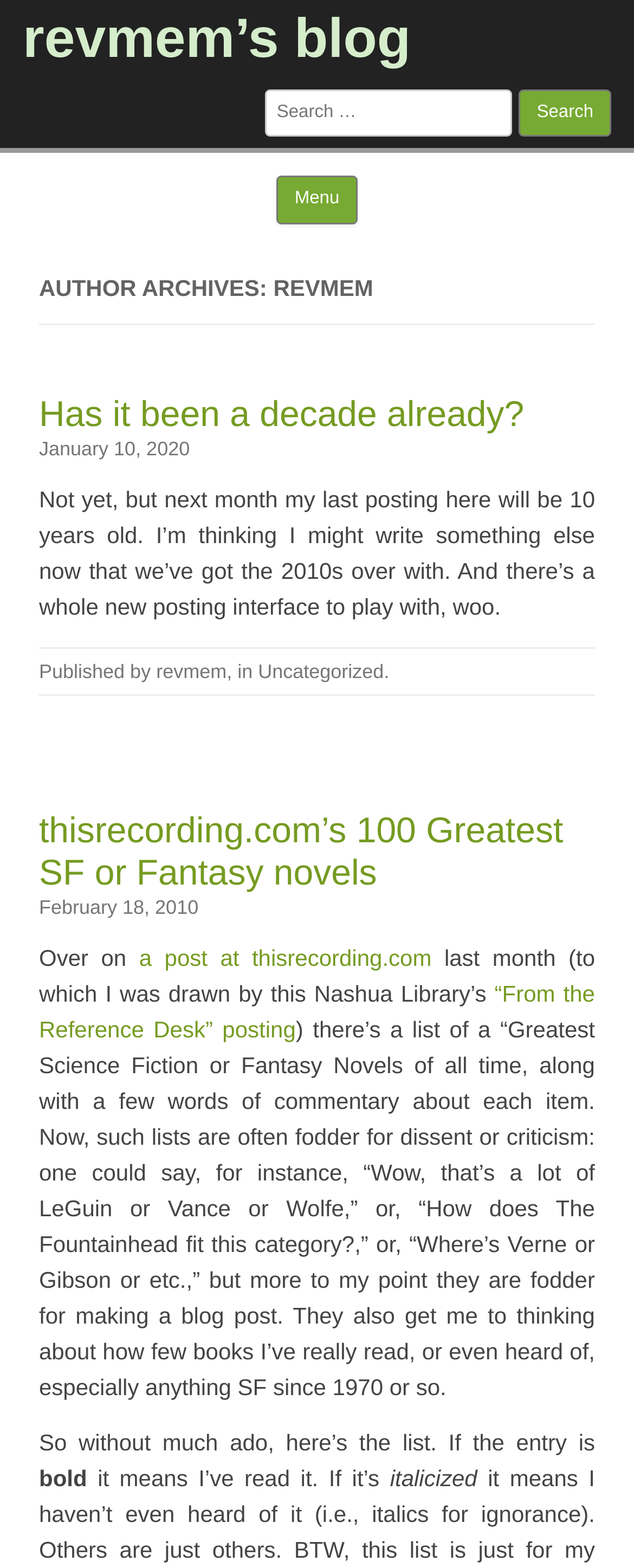Generate an in-depth caption that captures all aspects of the webpage.

The webpage is a blog titled "revmem's blog" with a prominent heading at the top. Below the heading, there is a search bar with a label "Search for:" and a "Search" button to the right. 

To the right of the search bar, there is a "Menu" heading, followed by a "Skip to content" link. 

The main content of the page is divided into sections, each with its own heading and article. The first section has a heading "AUTHOR ARCHIVES: REVMEM" and contains an article with a heading "Has it been a decade already?" and a subheading "January 10, 2020". The article's content is a short paragraph discussing the author's last posting on the blog. 

Below this article, there is a footer section with information about the post's author and category. 

The next section has a heading "thisrecording.com's 100 Greatest SF or Fantasy novels" and contains an article with a heading "February 18, 2010". The article's content discusses a list of science fiction or fantasy novels and the author's thoughts on the list. 

Throughout the page, there are links to other articles and websites, as well as timestamps for each post. The overall layout is organized, with clear headings and concise text.